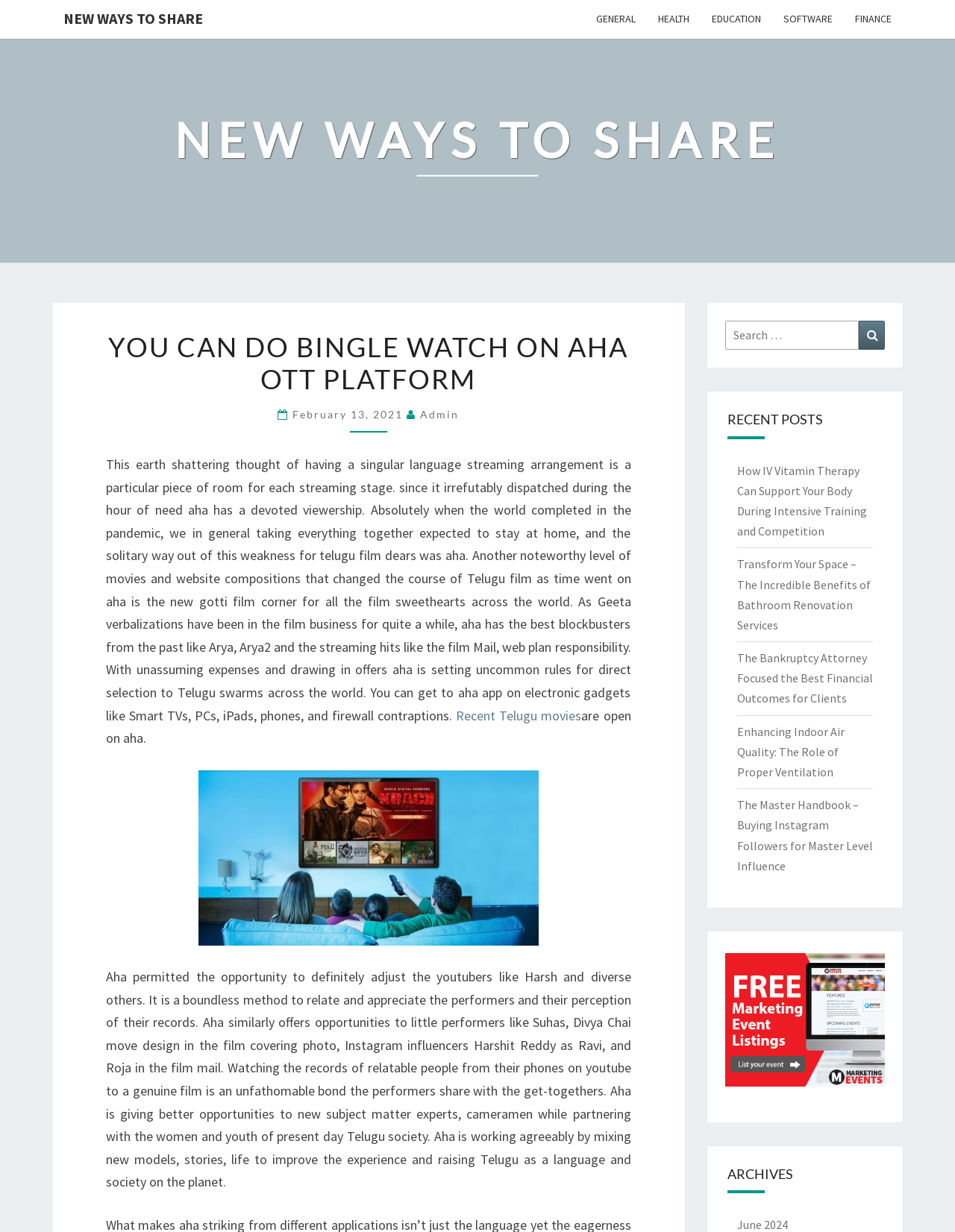Please give a short response to the question using one word or a phrase:
What type of content is displayed in the 'RECENT POSTS' section?

Links